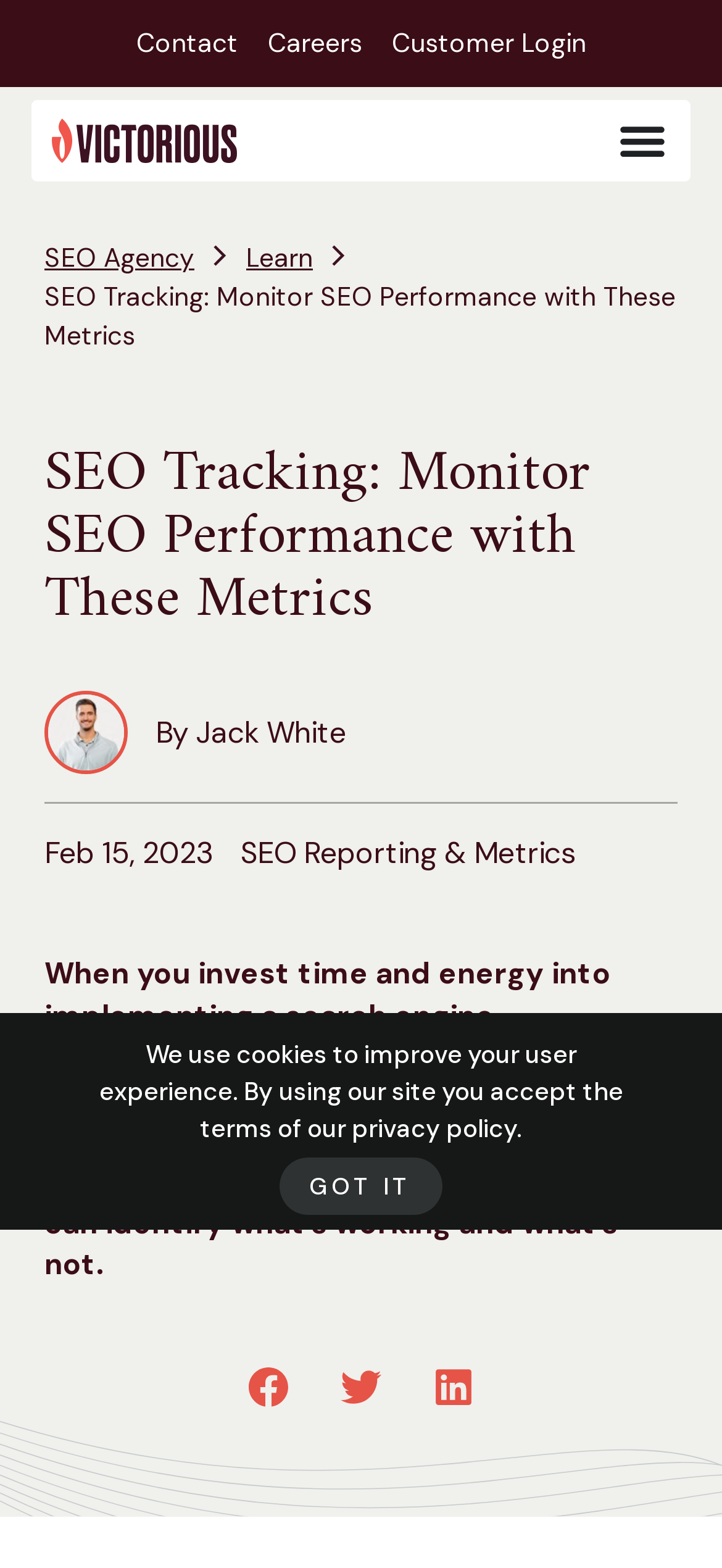Find the bounding box coordinates for the area that should be clicked to accomplish the instruction: "share on facebook".

None